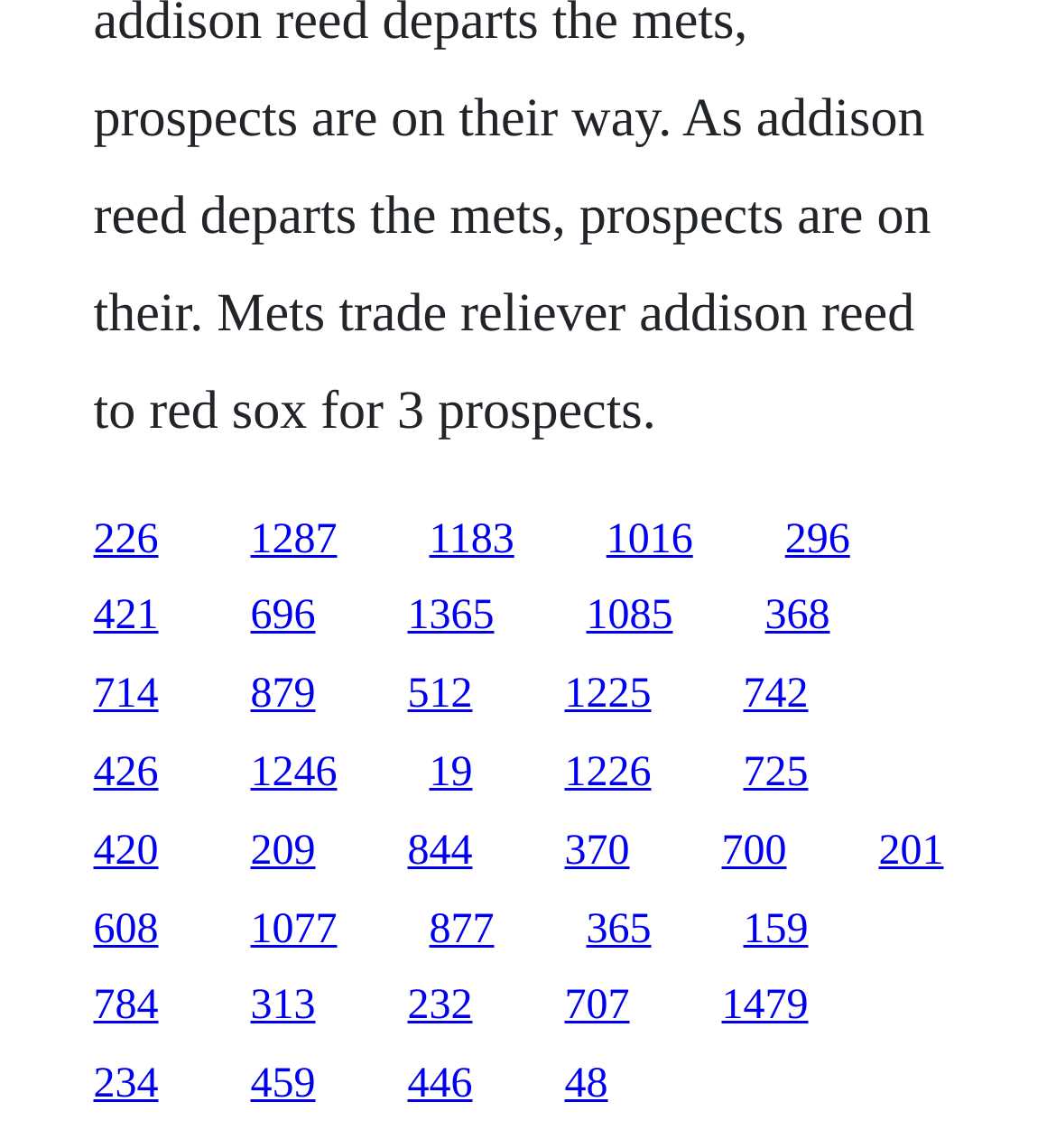What is the purpose of the links on this page?
Based on the screenshot, answer the question with a single word or phrase.

Navigation